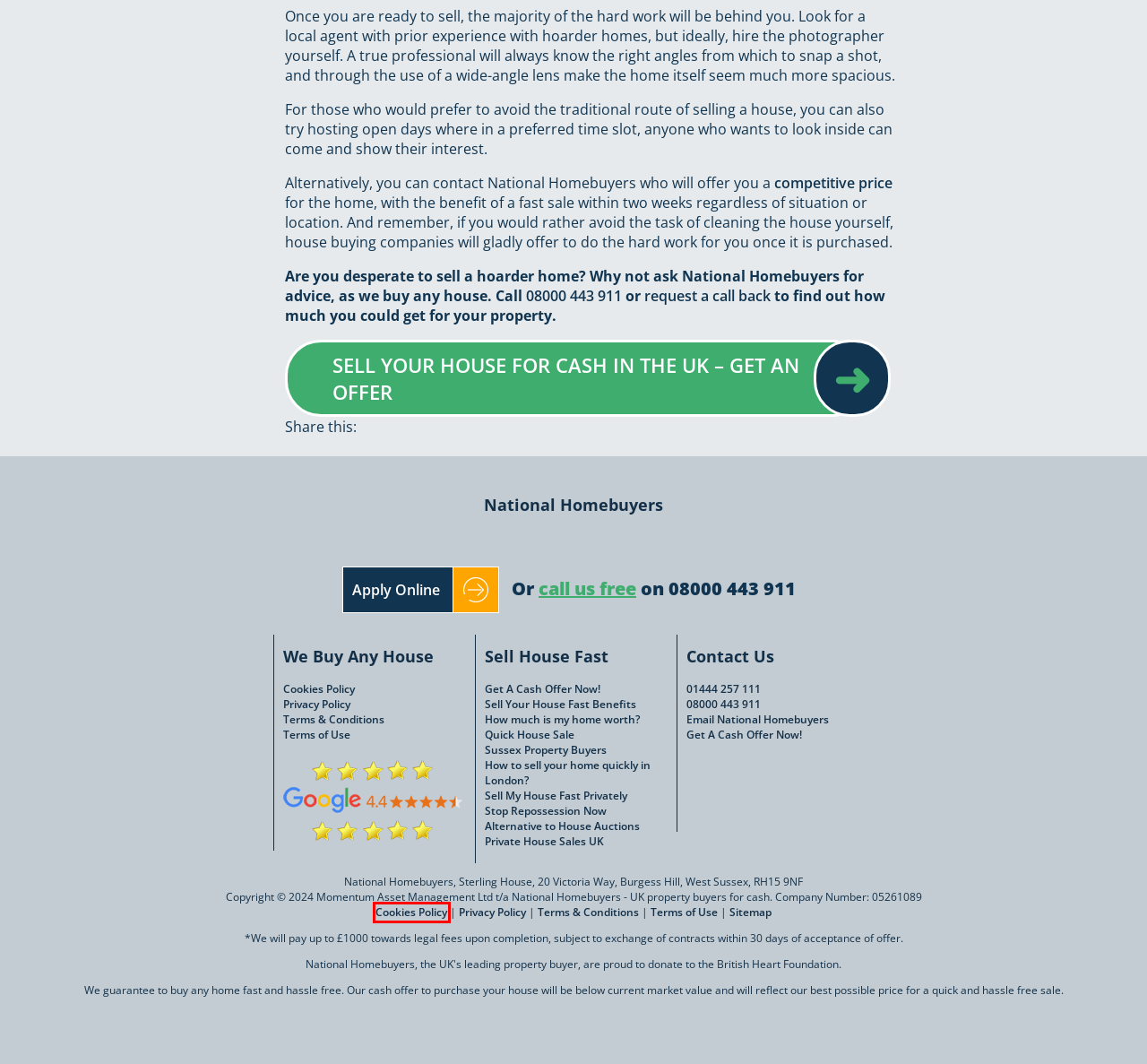You have a screenshot showing a webpage with a red bounding box around a UI element. Choose the webpage description that best matches the new page after clicking the highlighted element. Here are the options:
A. House Auctions | House Auction | Property Auction
B. Terms & Conditions | National Homebuyers
C. Frequently Asked Questions | National Homebuyers
D. National Homebuyers Reviews and Testimonials
E. Terms of Use - National Homebuyers
F. Contact National Homebuyers | Sell Your House Fast
G. Estimate your house value with our property value calculator
H. Cookies Policy - National Homebuyers

H